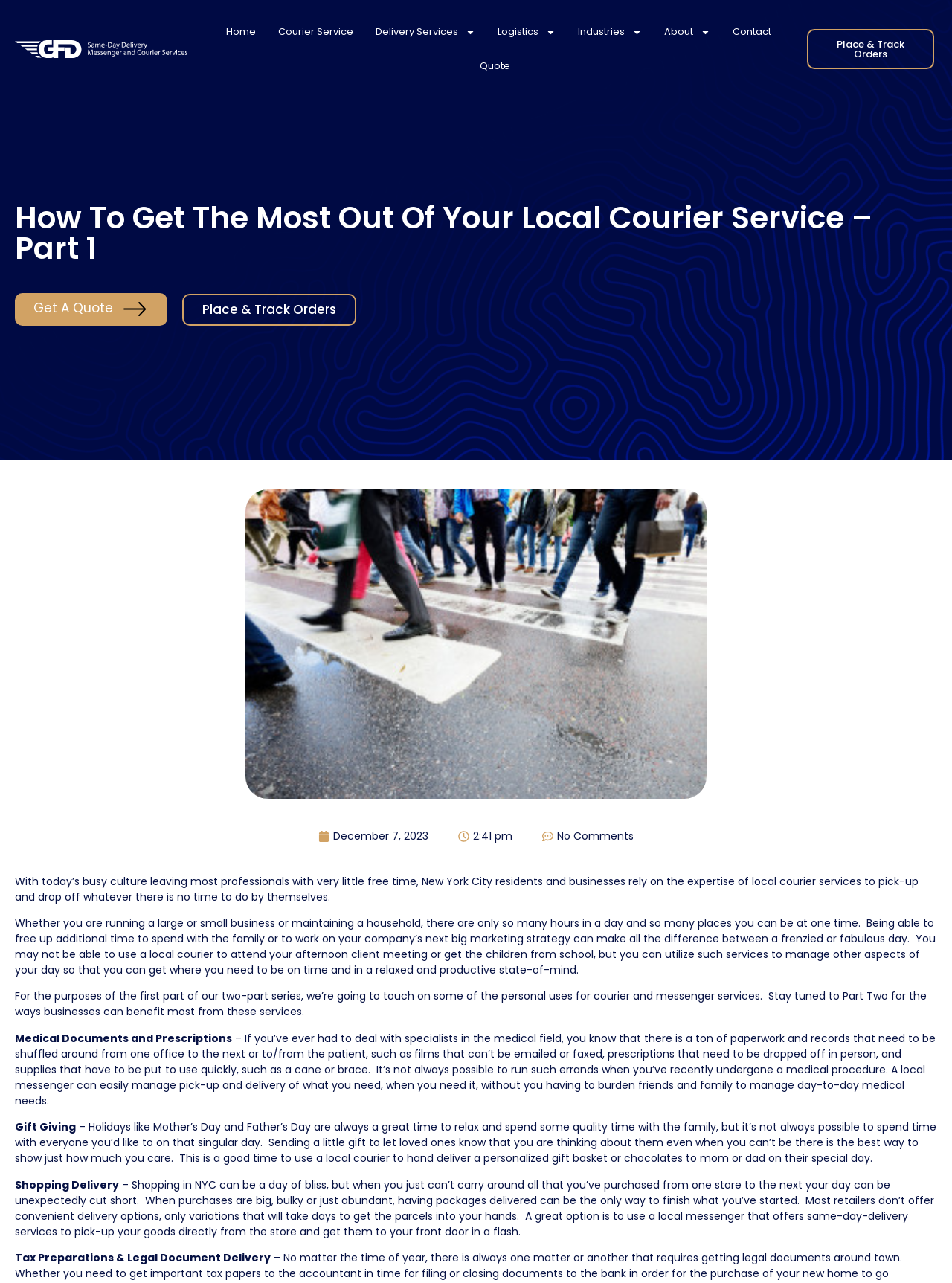Find and indicate the bounding box coordinates of the region you should select to follow the given instruction: "Click the 'Get A Quote' link".

[0.016, 0.228, 0.176, 0.254]